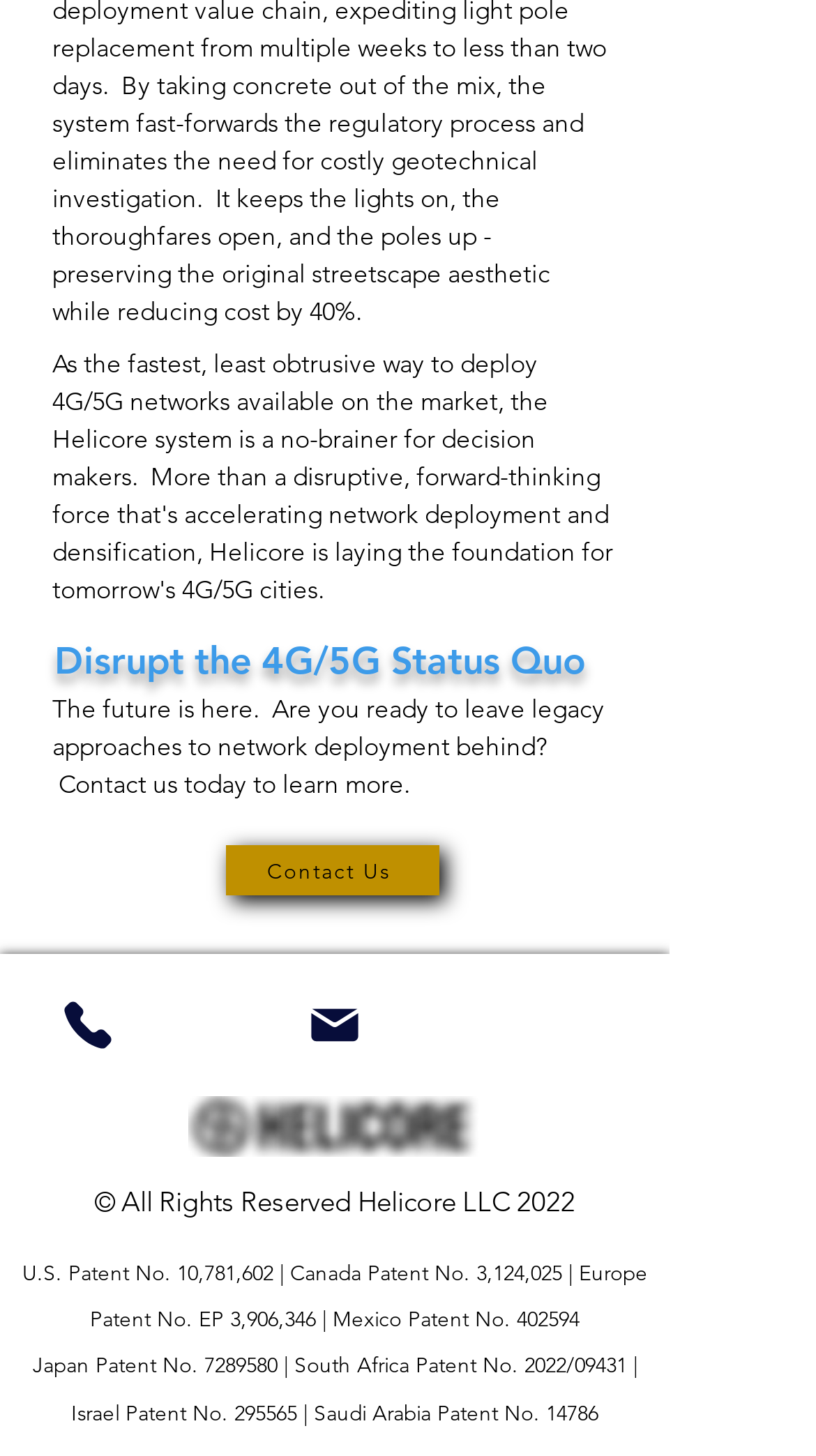Provide the bounding box coordinates in the format (top-left x, top-left y, bottom-right x, bottom-right y). All values are floating point numbers between 0 and 1. Determine the bounding box coordinate of the UI element described as: Phone

[0.051, 0.674, 0.162, 0.735]